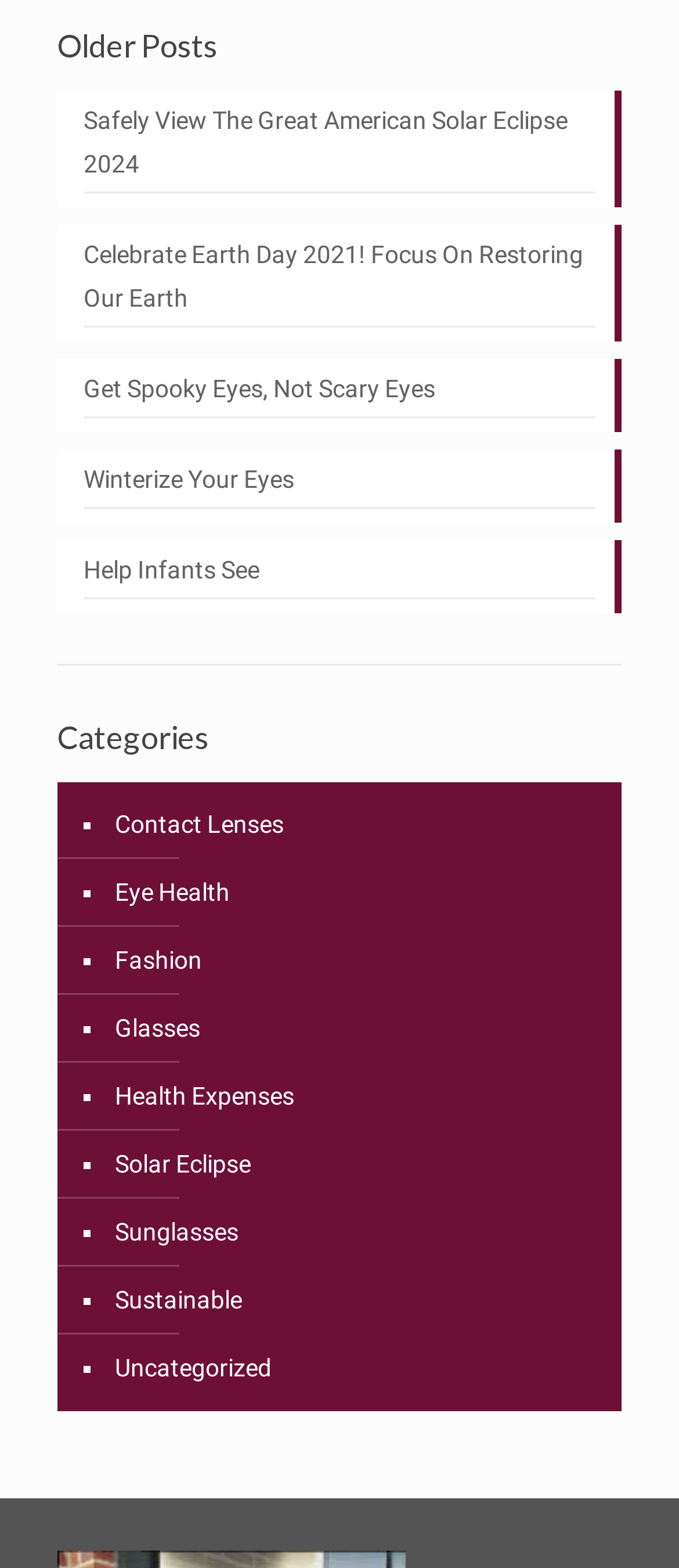Find the bounding box coordinates of the clickable area required to complete the following action: "Learn about celebrating Earth Day 2021".

[0.123, 0.149, 0.877, 0.209]